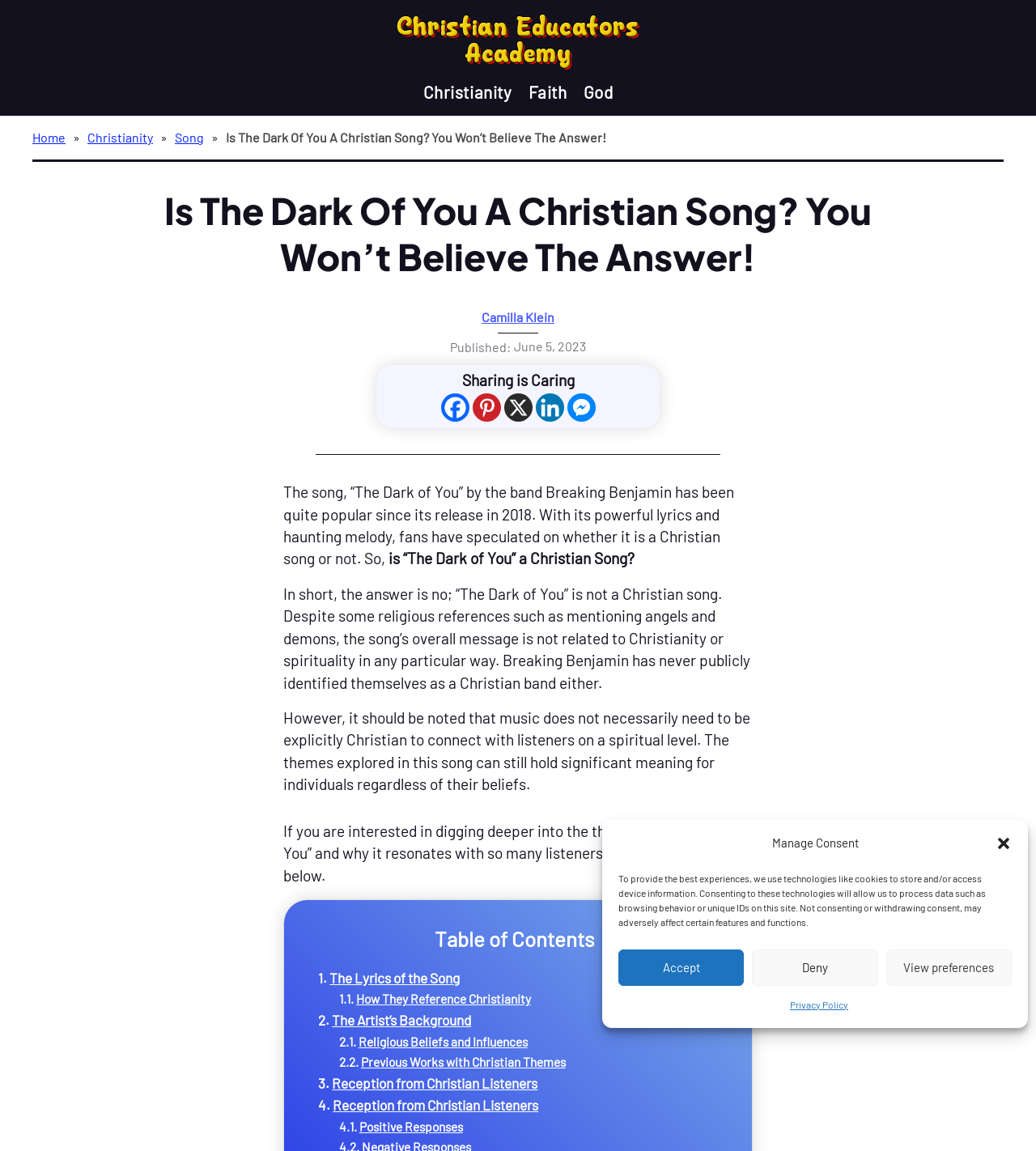Please identify the bounding box coordinates of the area that needs to be clicked to follow this instruction: "Click the 'View preferences' button".

[0.855, 0.825, 0.977, 0.856]